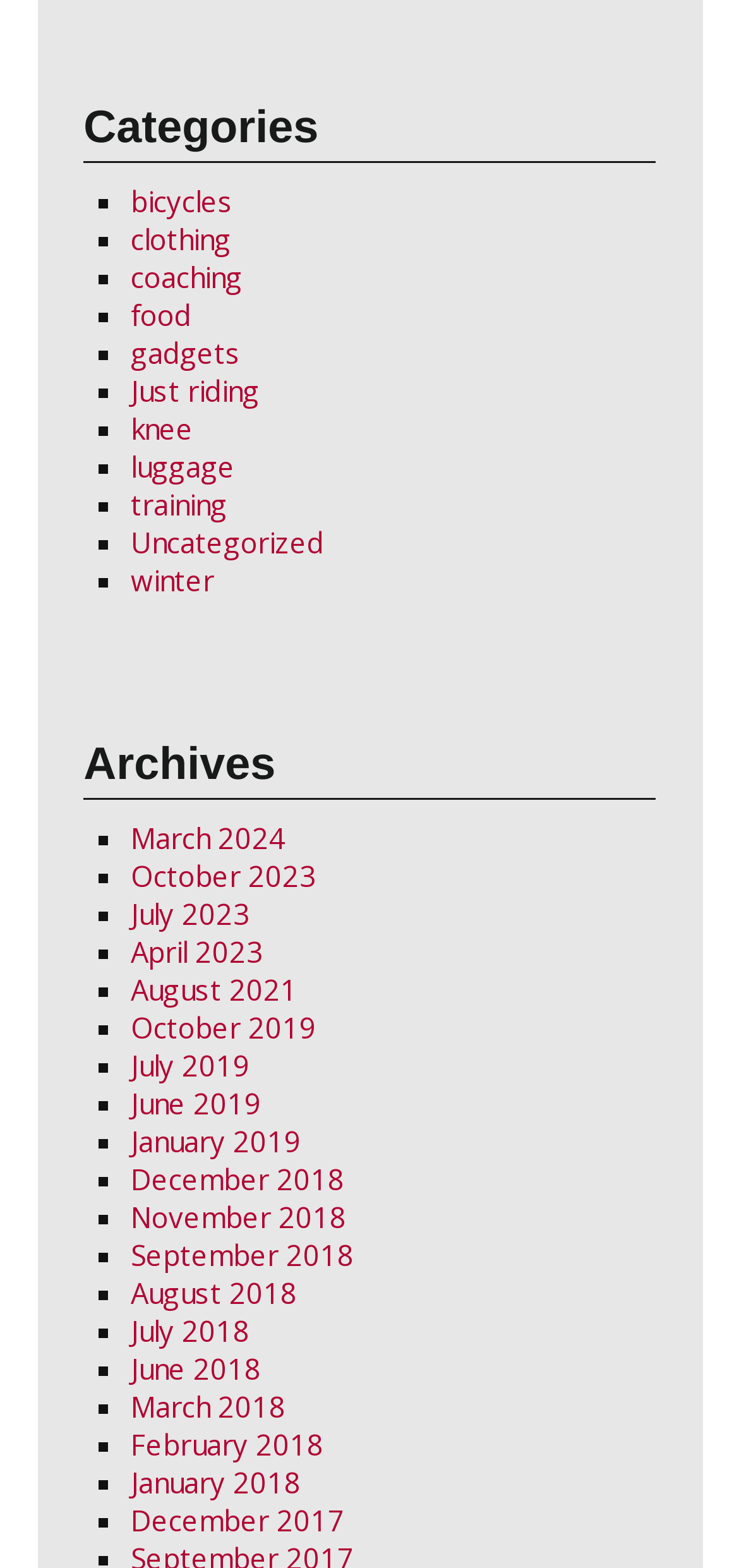Specify the bounding box coordinates for the region that must be clicked to perform the given instruction: "click on bicycles".

[0.177, 0.116, 0.316, 0.14]